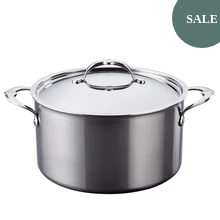What is the original price of the Hestan Probond Stock Pot?
Please craft a detailed and exhaustive response to the question.

The caption provides the original price of the product, which is $369.99, and also mentions the discounted price of $295.99.